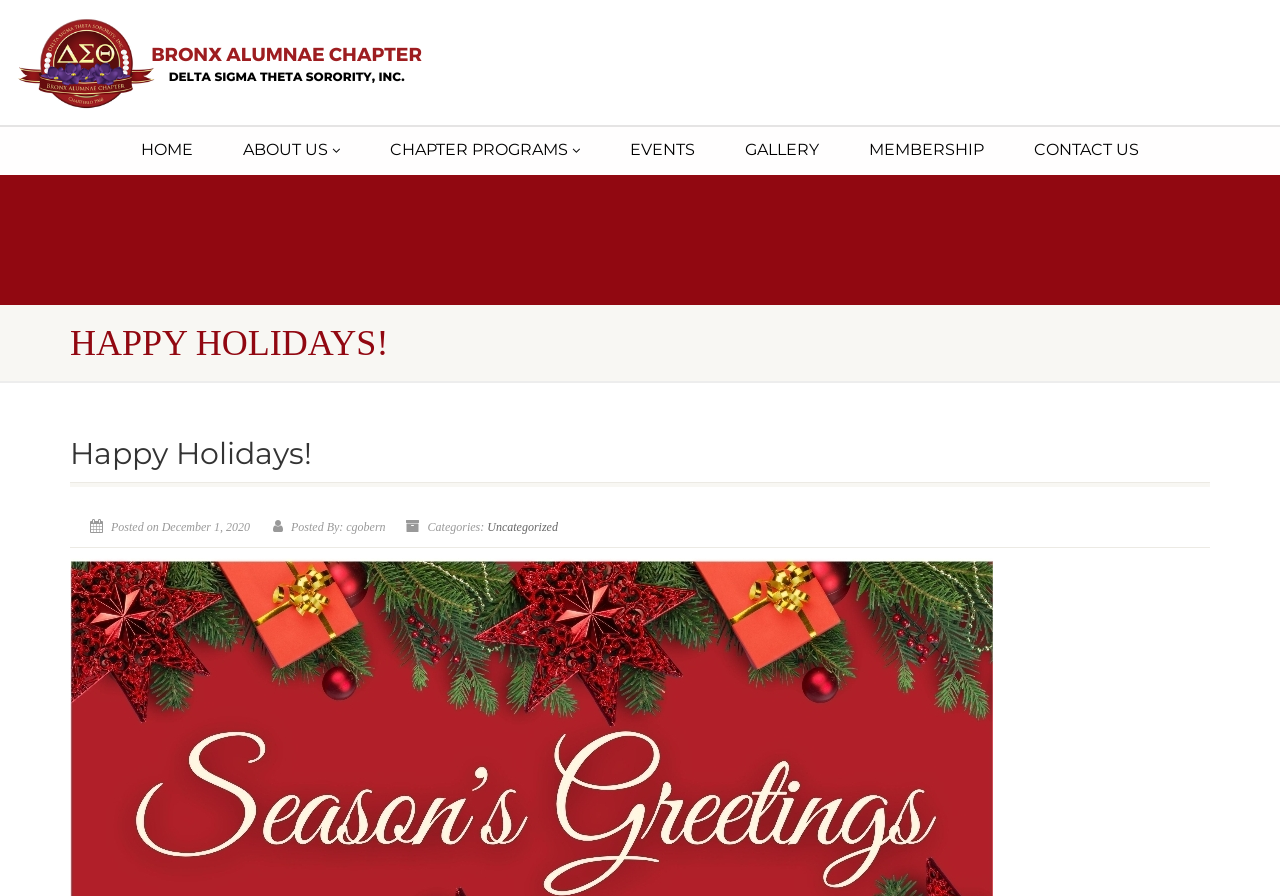What is the date of the holiday post?
With the help of the image, please provide a detailed response to the question.

I found the answer by looking at the StaticText element with the text 'Posted on December 1, 2020'. This suggests that the holiday post was made on this date.